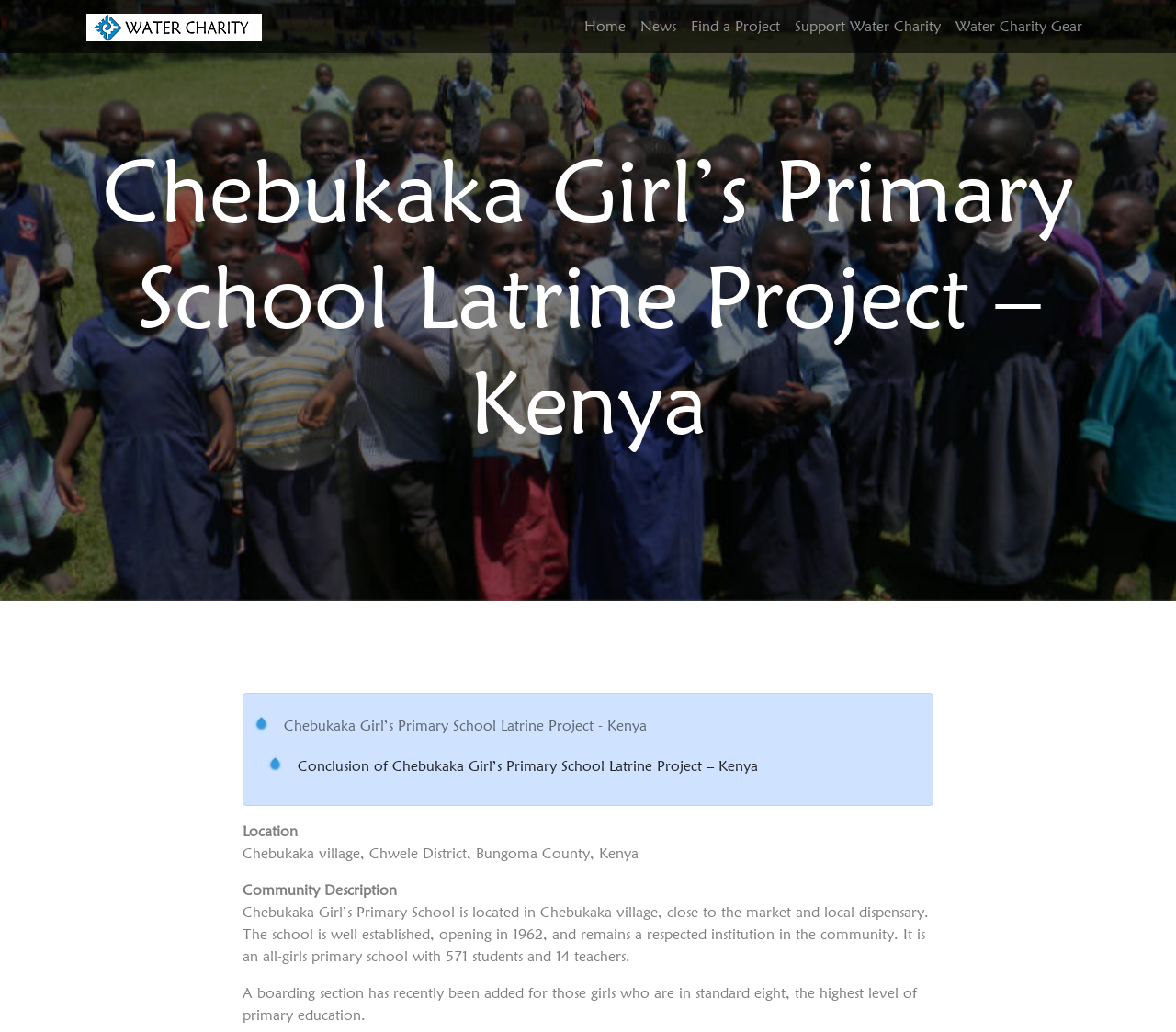Can you determine the bounding box coordinates of the area that needs to be clicked to fulfill the following instruction: "Read Conclusion of Chebukaka Girl’s Primary School Latrine Project – Kenya"?

[0.243, 0.726, 0.655, 0.76]